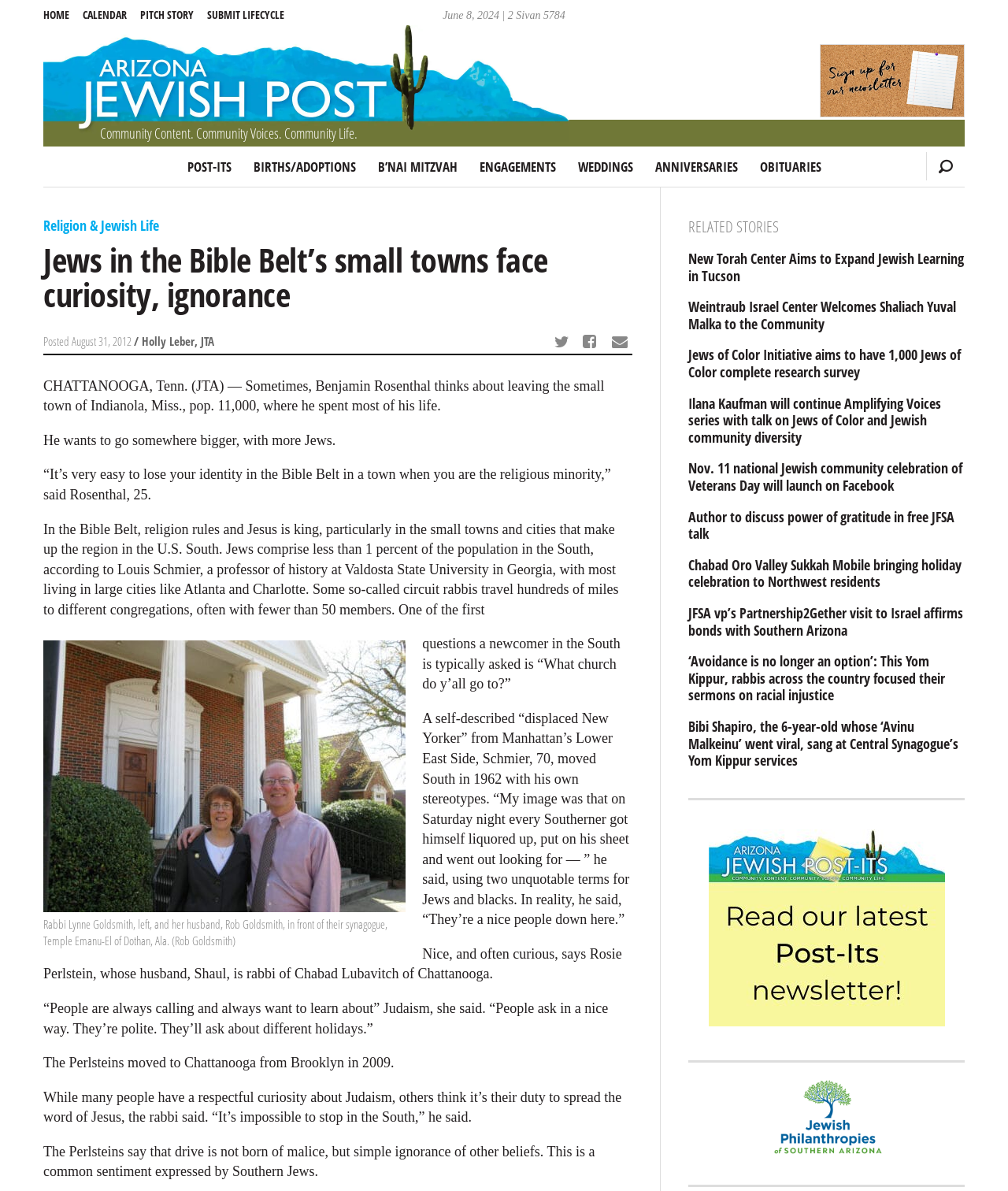Determine the bounding box coordinates for the area you should click to complete the following instruction: "Share the article on Twitter".

[0.545, 0.277, 0.573, 0.299]